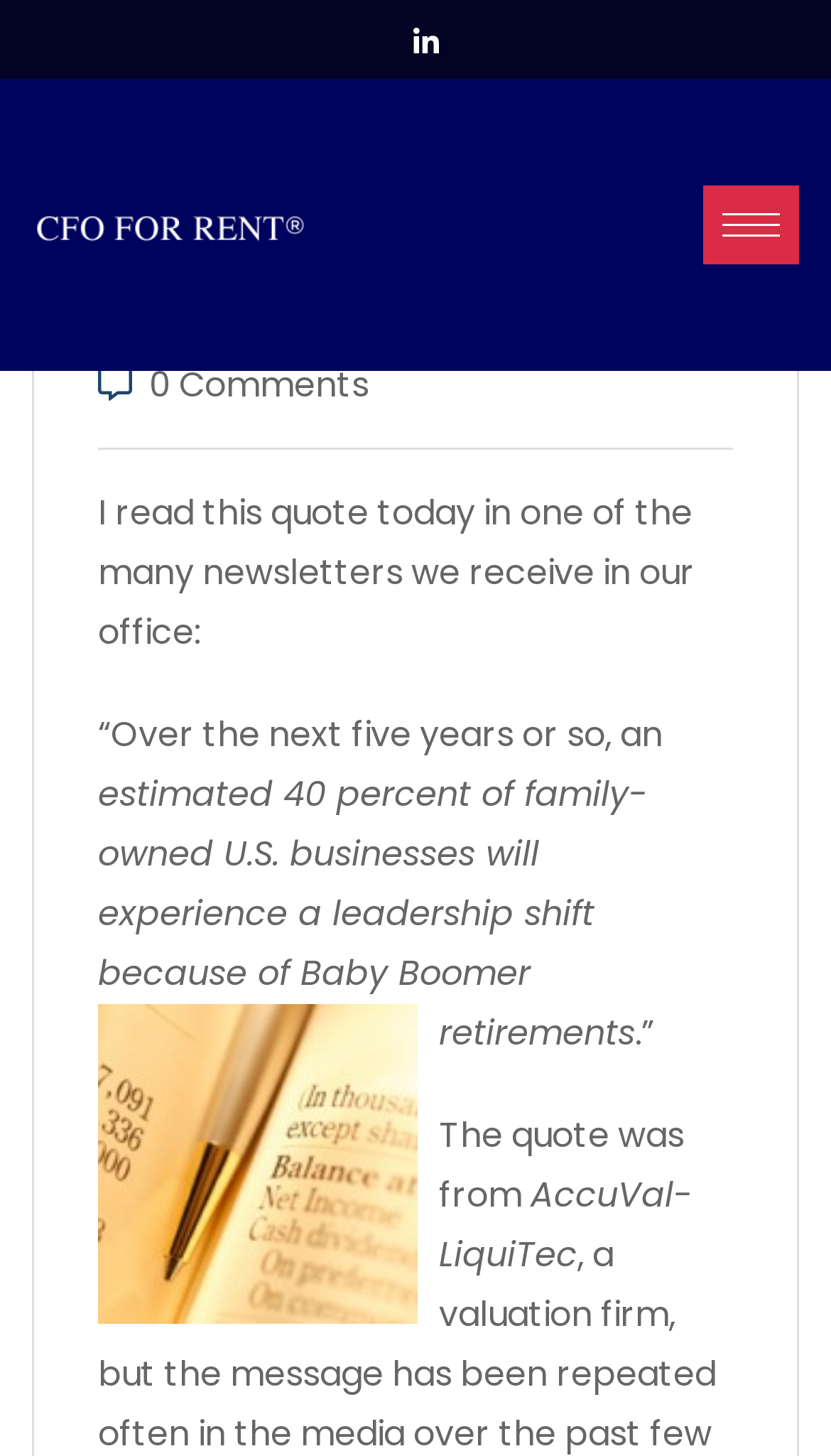What is the topic of the article?
Answer the question based on the image using a single word or a brief phrase.

Baby Boomer retirements